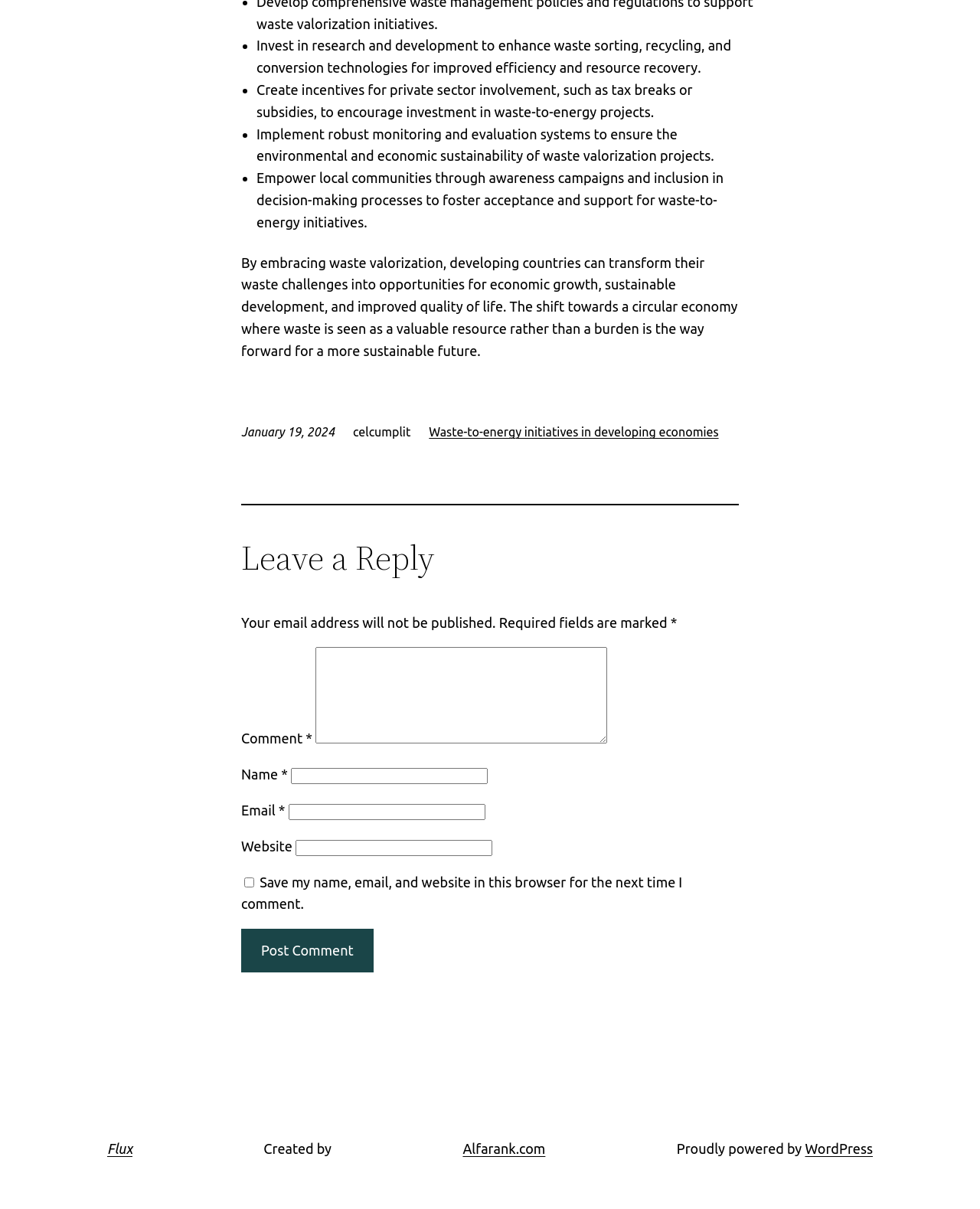Extract the bounding box of the UI element described as: "786-490-9597".

None